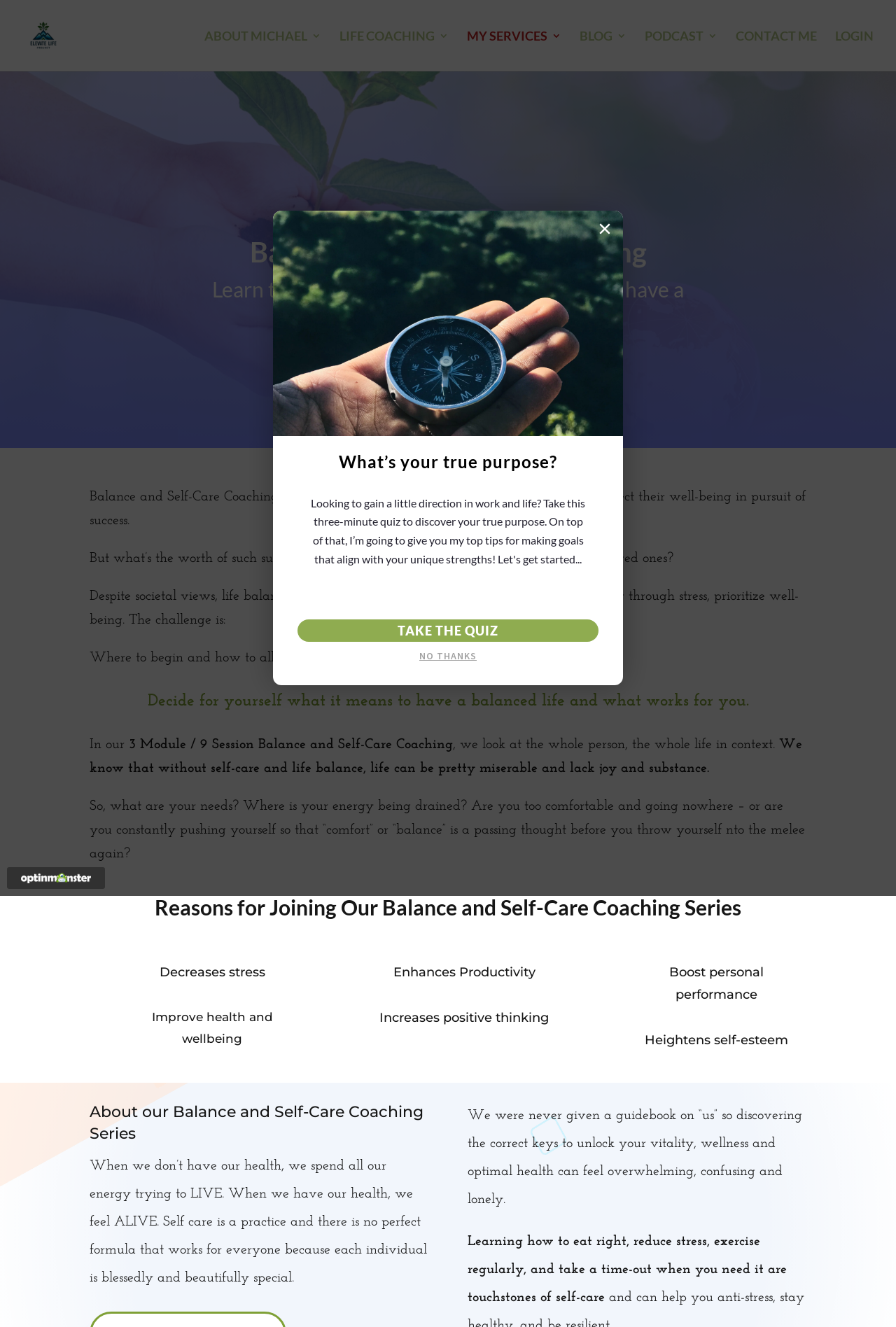What is the purpose of the quiz mentioned in the dialog box?
Please provide a comprehensive answer based on the details in the screenshot.

The quiz mentioned in the dialog box is likely used to help individuals discover their true purpose, as it is described as a way to gain direction in work and life, and the webpage is focused on balance and self-care coaching.